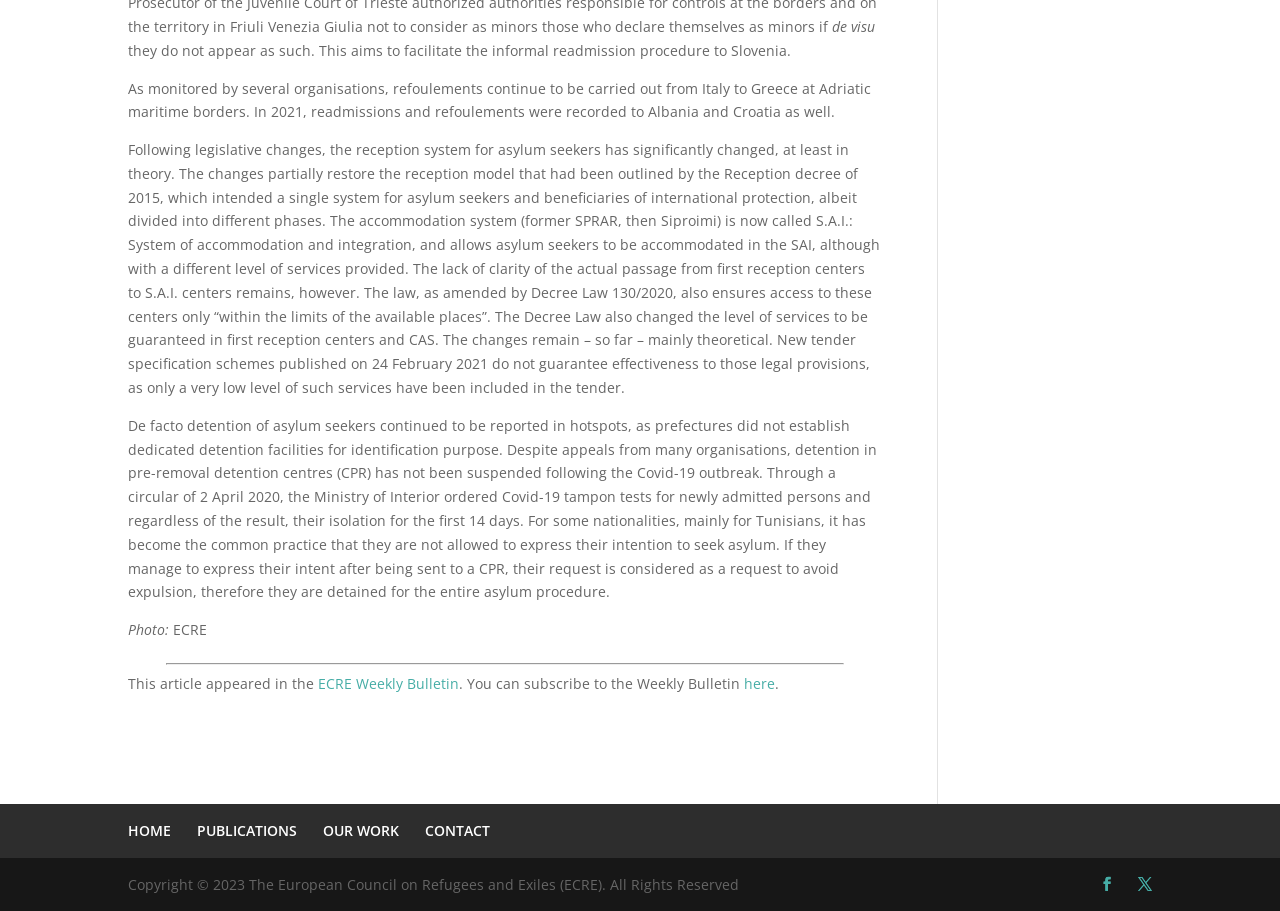Please specify the bounding box coordinates of the clickable section necessary to execute the following command: "Click on the 'Publication' link".

None